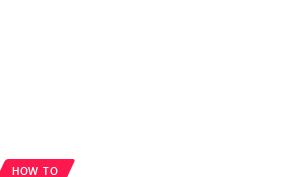Provide a one-word or one-phrase answer to the question:
What is the purpose of the 'HOW TO' button?

to provide easy access to practical advice or tutorials